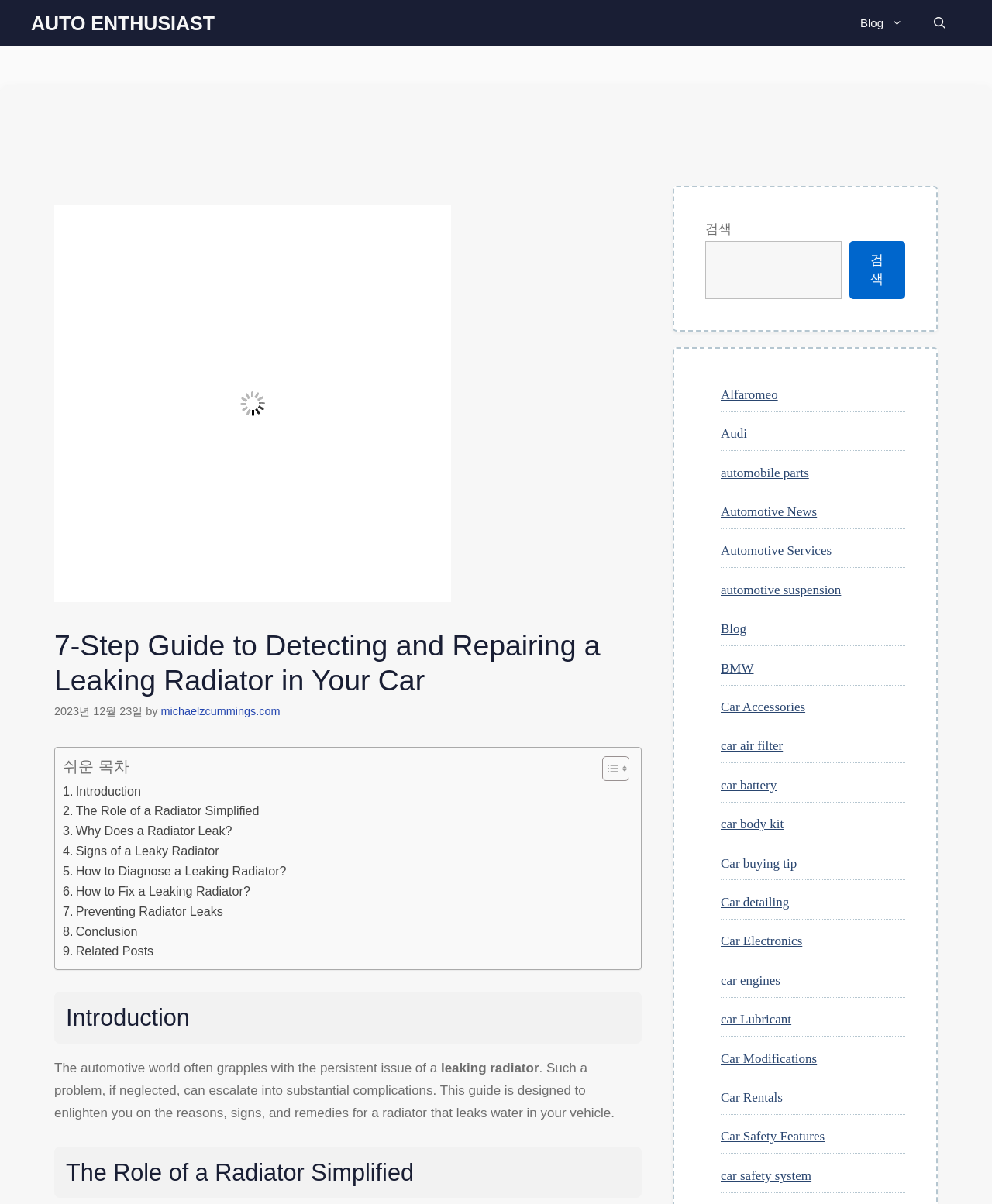What is the purpose of the table of content?
Based on the screenshot, answer the question with a single word or phrase.

To navigate the guide